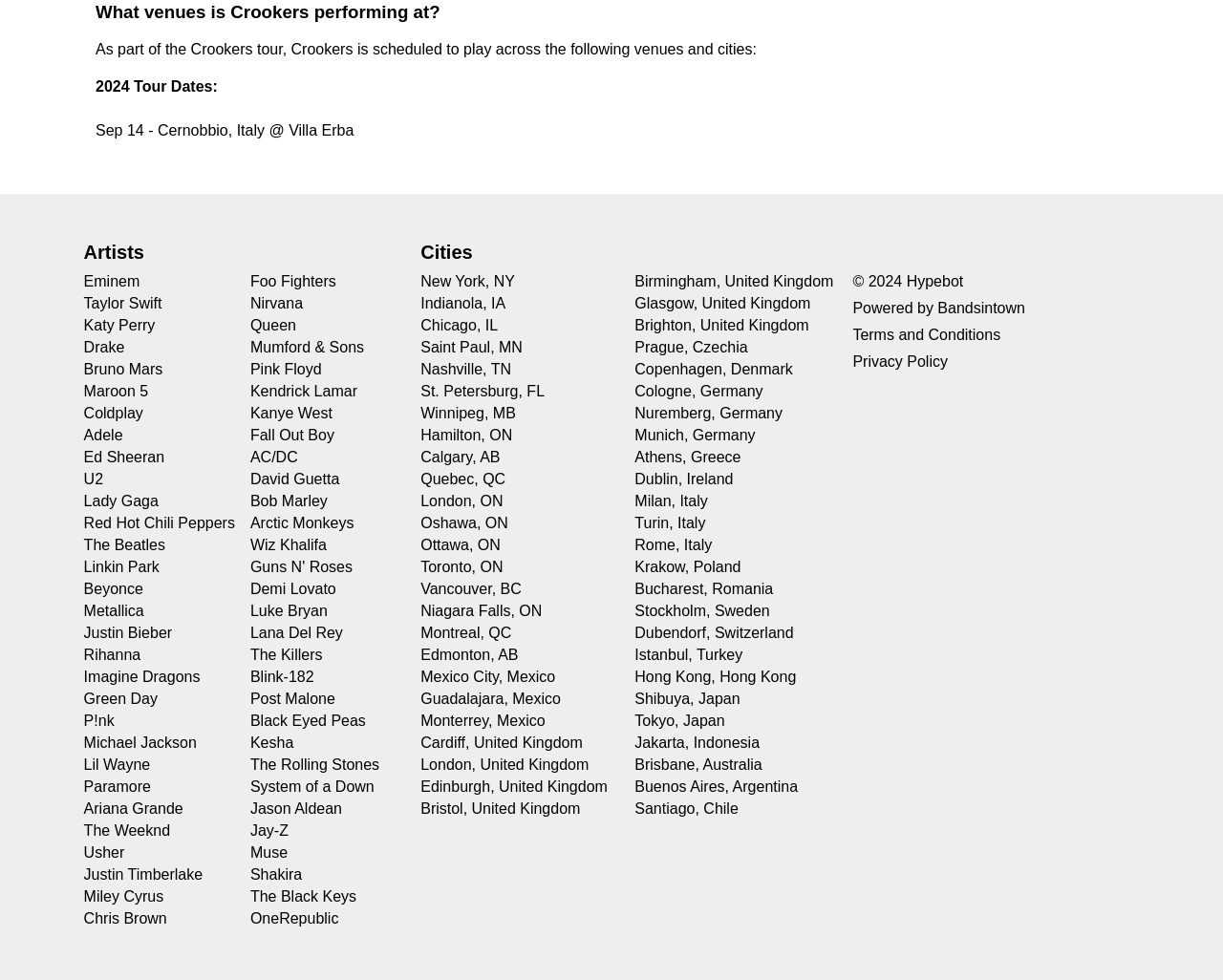Predict the bounding box coordinates of the UI element that matches this description: "Hong Kong, Hong Kong". The coordinates should be in the format [left, top, right, bottom] with each value between 0 and 1.

[0.519, 0.682, 0.651, 0.7]